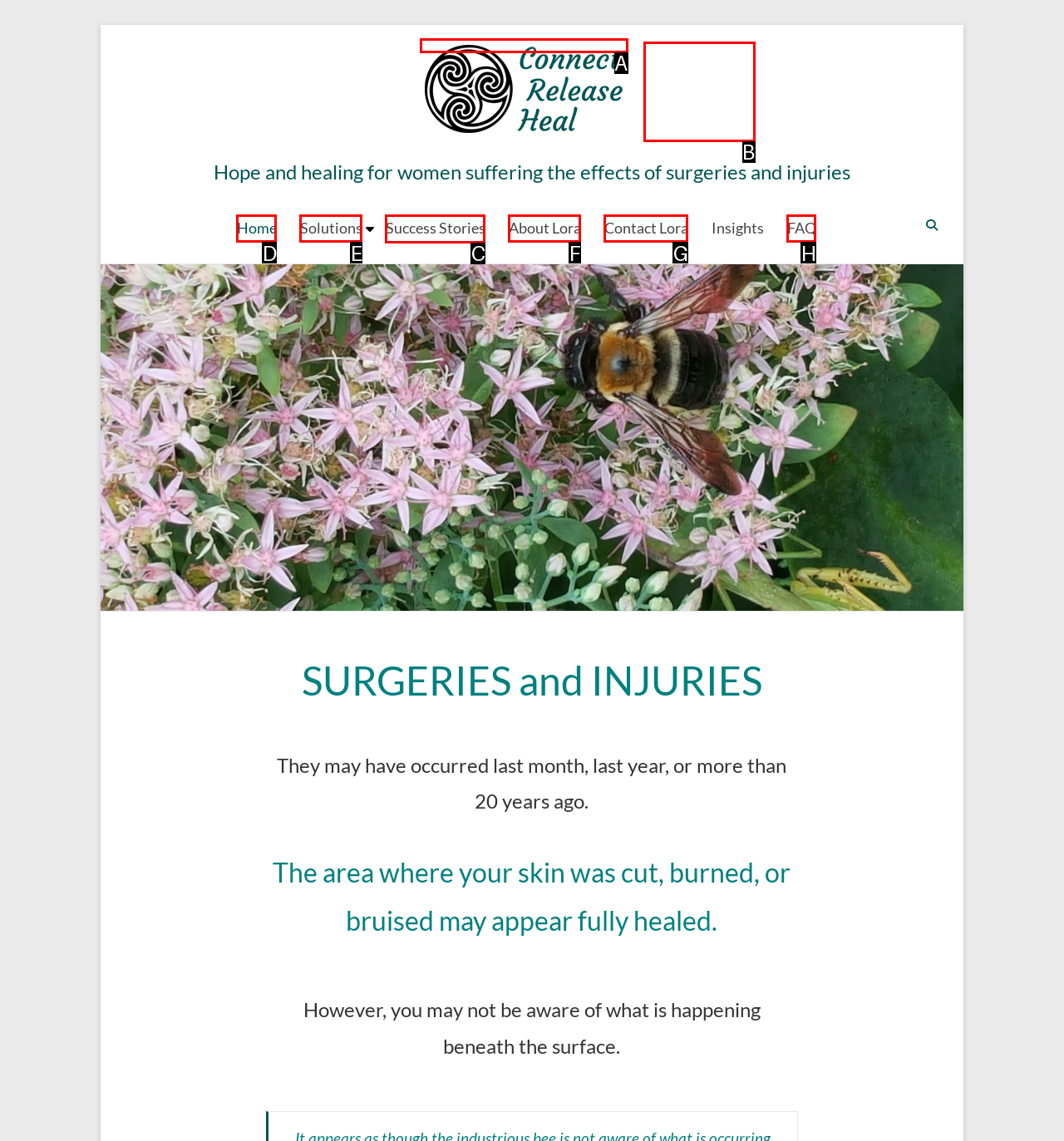Identify the HTML element to click to fulfill this task: Visit the 'About Us' page
Answer with the letter from the given choices.

None